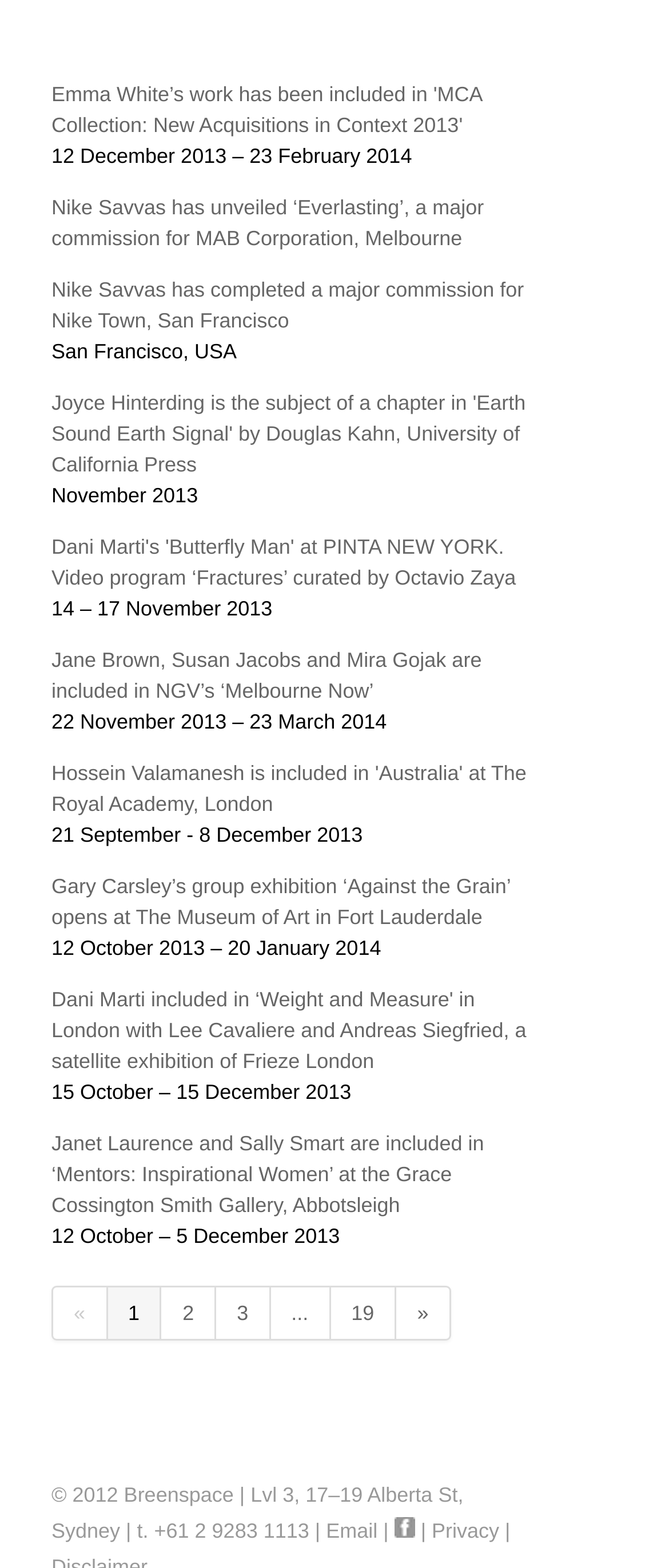How many pages are there in total?
Please look at the screenshot and answer in one word or a short phrase.

19